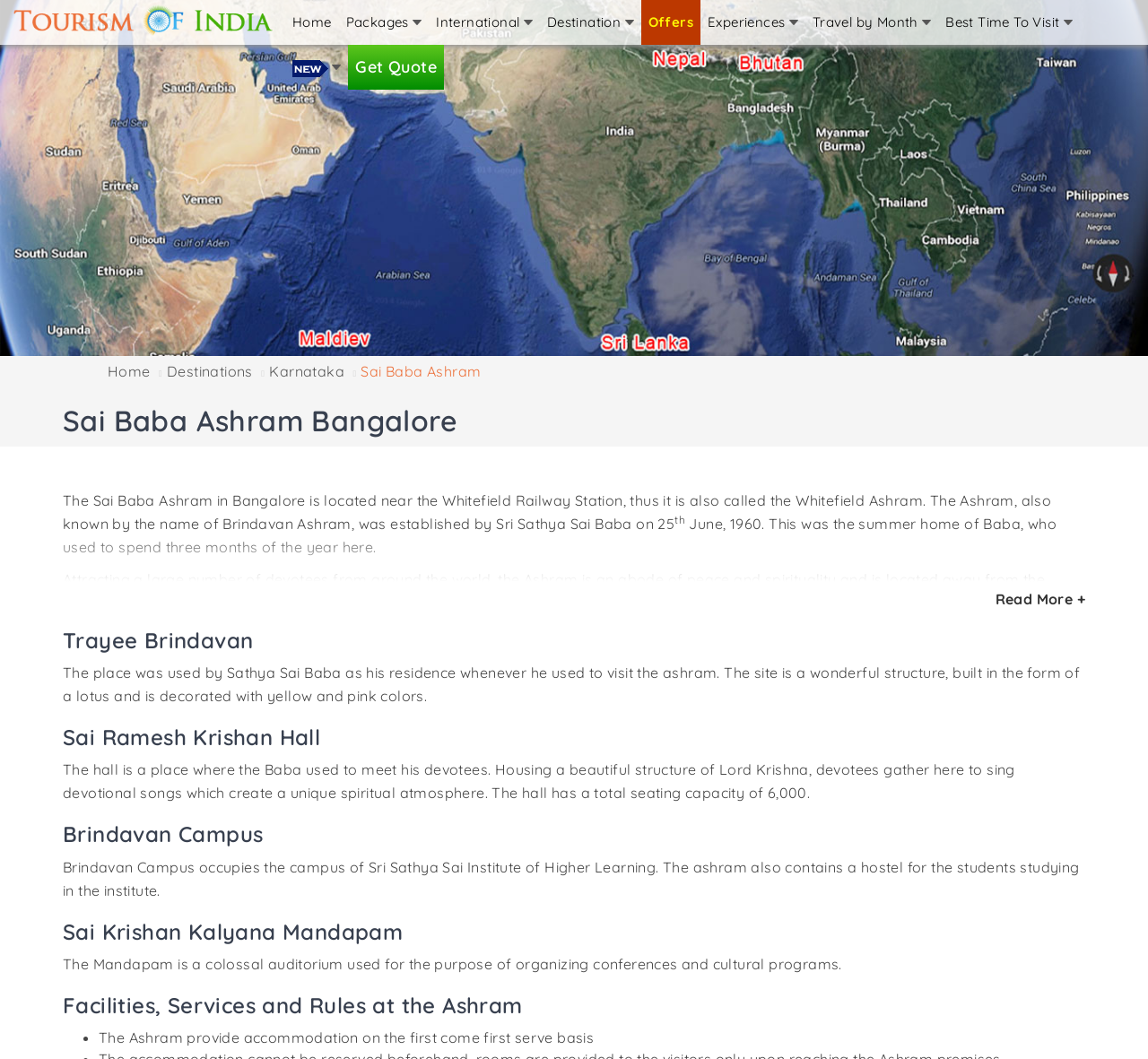Please identify the bounding box coordinates of the clickable element to fulfill the following instruction: "Click on the 'Tourism of India Logo' link". The coordinates should be four float numbers between 0 and 1, i.e., [left, top, right, bottom].

[0.012, 0.004, 0.238, 0.035]